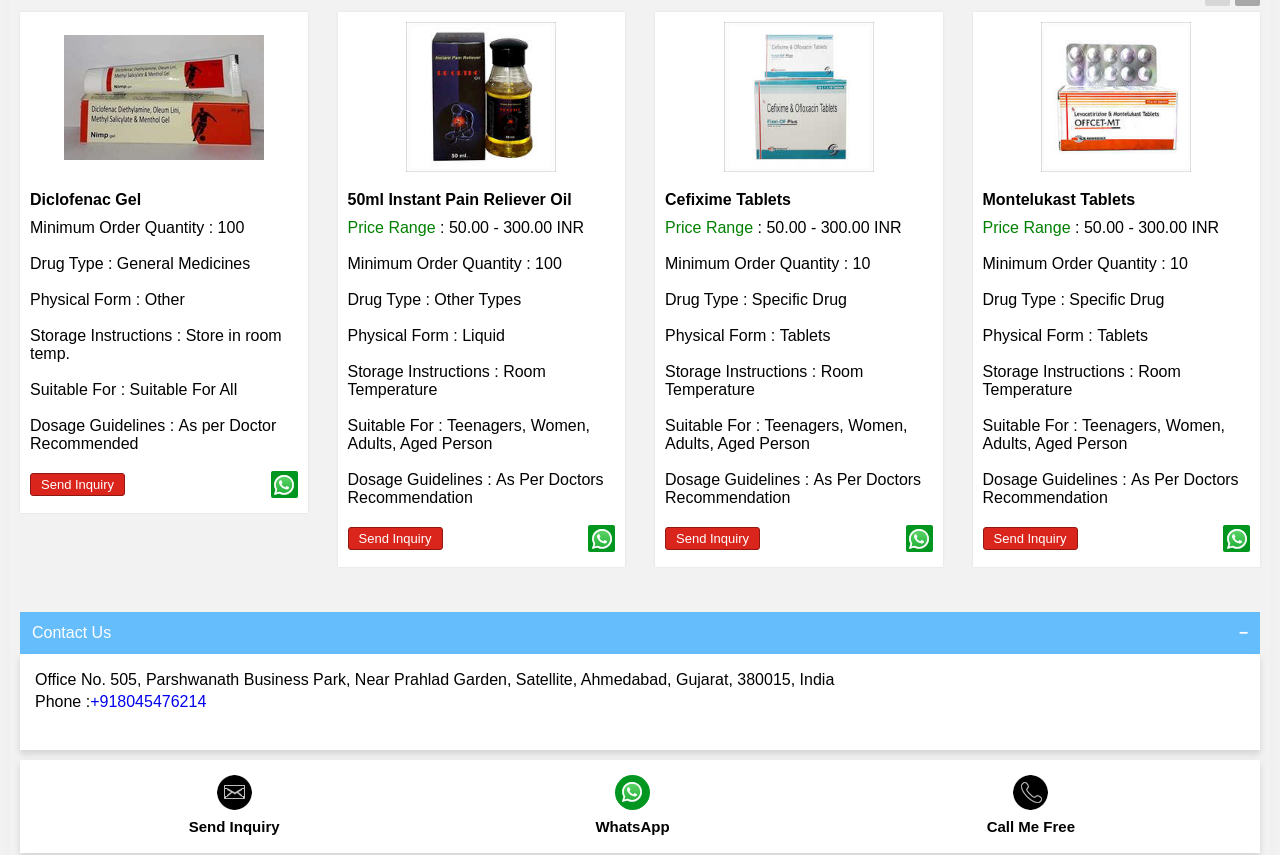Provide the bounding box coordinates for the specified HTML element described in this description: "alt="Montelukast Tablets"". The coordinates should be four float numbers ranging from 0 to 1, in the format [left, top, right, bottom].

[0.768, 0.026, 0.977, 0.201]